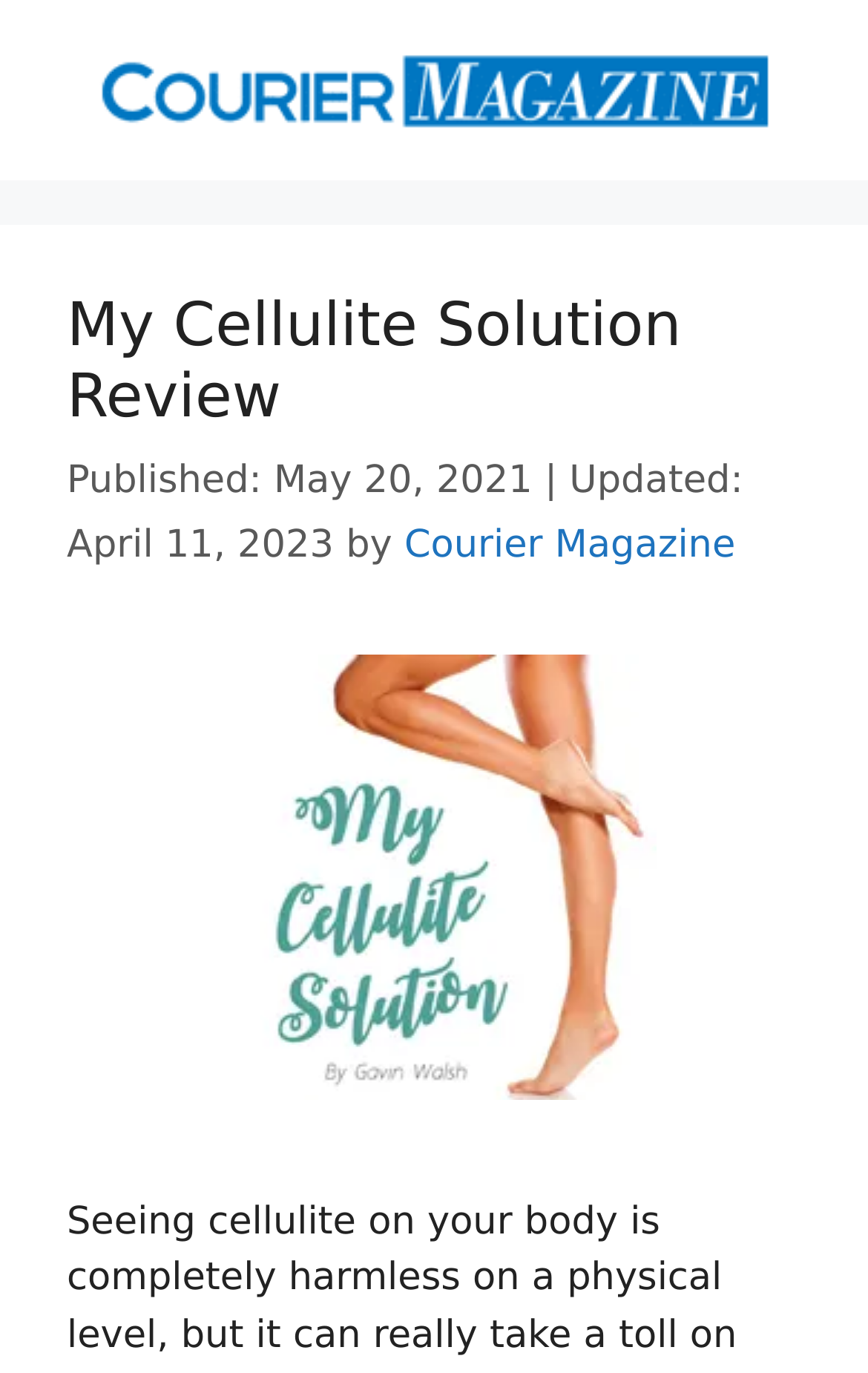Provide an in-depth caption for the contents of the webpage.

The webpage is a magazine article page, specifically page 12 of 14, titled "Courier Magazine". At the top of the page, there is a banner with a link to the "Courier Magazine" website, accompanied by an image of the magazine's logo. 

Below the banner, there is a header section that contains the title of the article, "My Cellulite Solution Review", in a large font size. The title is a link that can be clicked. To the right of the title, there is a timestamp indicating that the article was published on May 20, 2021, and updated on April 11, 2023. The author of the article is credited as "Courier Magazine".

In the middle of the page, there is a prominent link to download the "My Cellulite Solution PDF", accompanied by a related image. This link is positioned below the article title and timestamp.